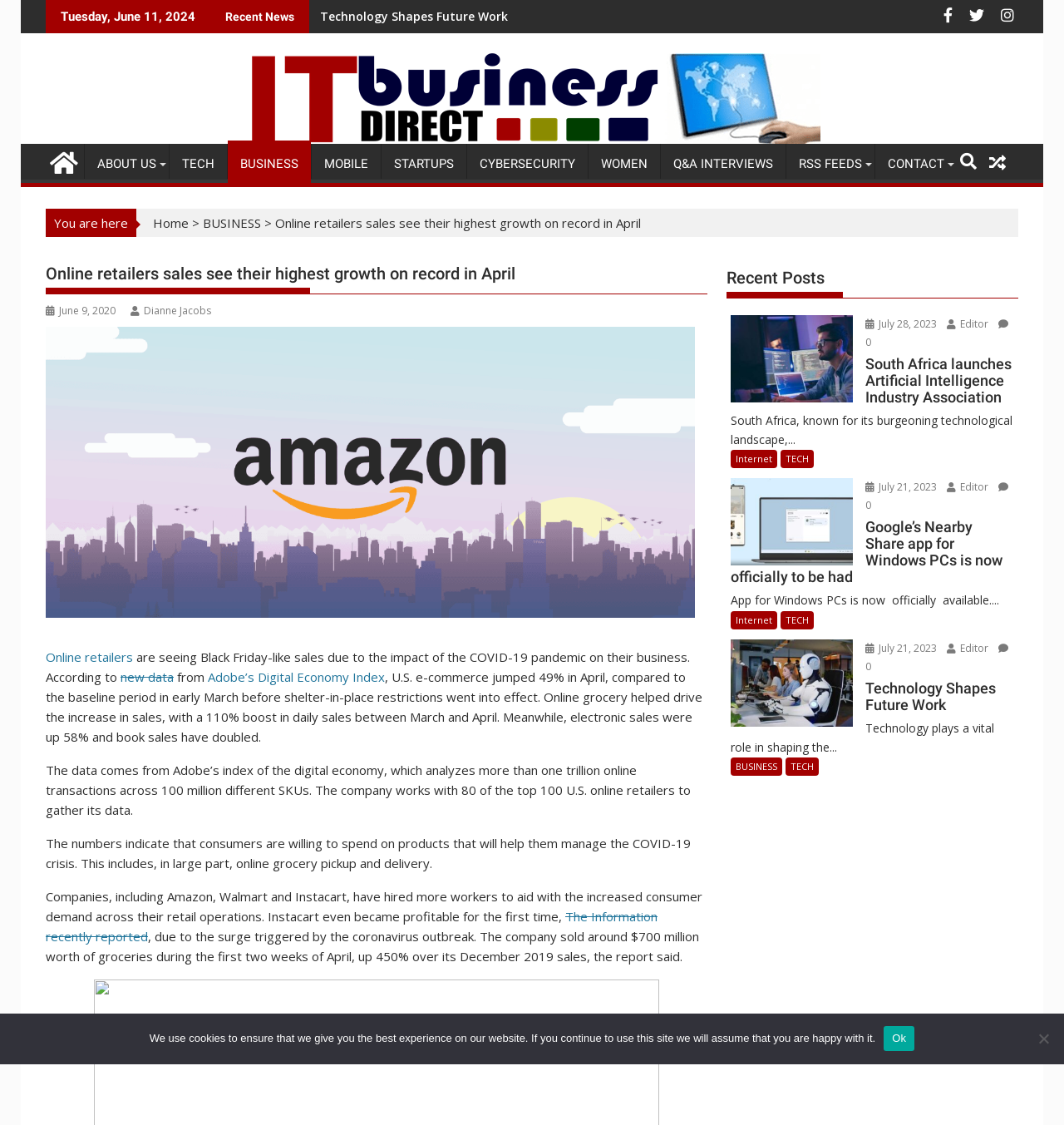Can you find and generate the webpage's heading?

Online retailers sales see their highest growth on record in April